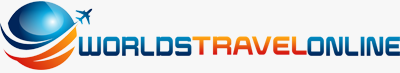What colors are used in the logo's text? Based on the screenshot, please respond with a single word or phrase.

Blue, orange, and red